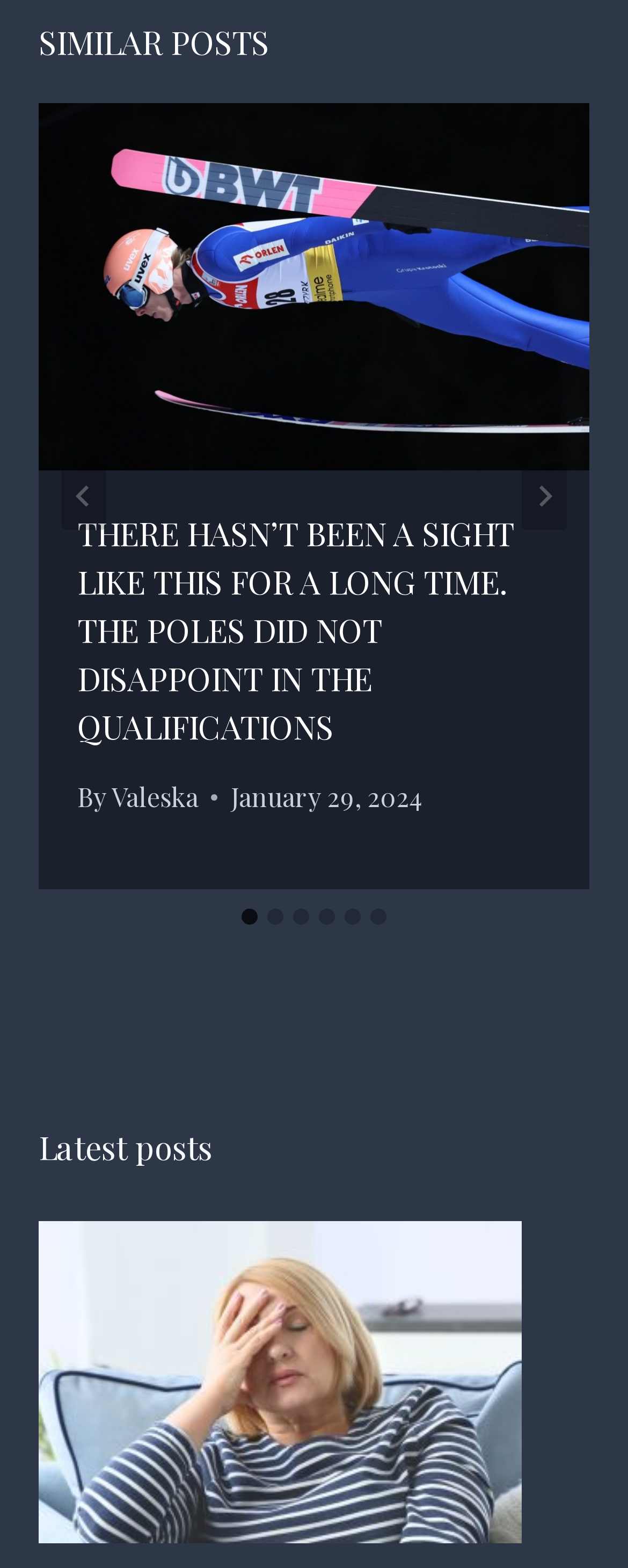What is the text of the second link in the 'Latest posts' section?
Examine the webpage screenshot and provide an in-depth answer to the question.

I found the text of the second link in the 'Latest posts' section by looking at the link element with the text 'Constant fatigue may be a non-obvious symptom of a serious disease that develops over years'.